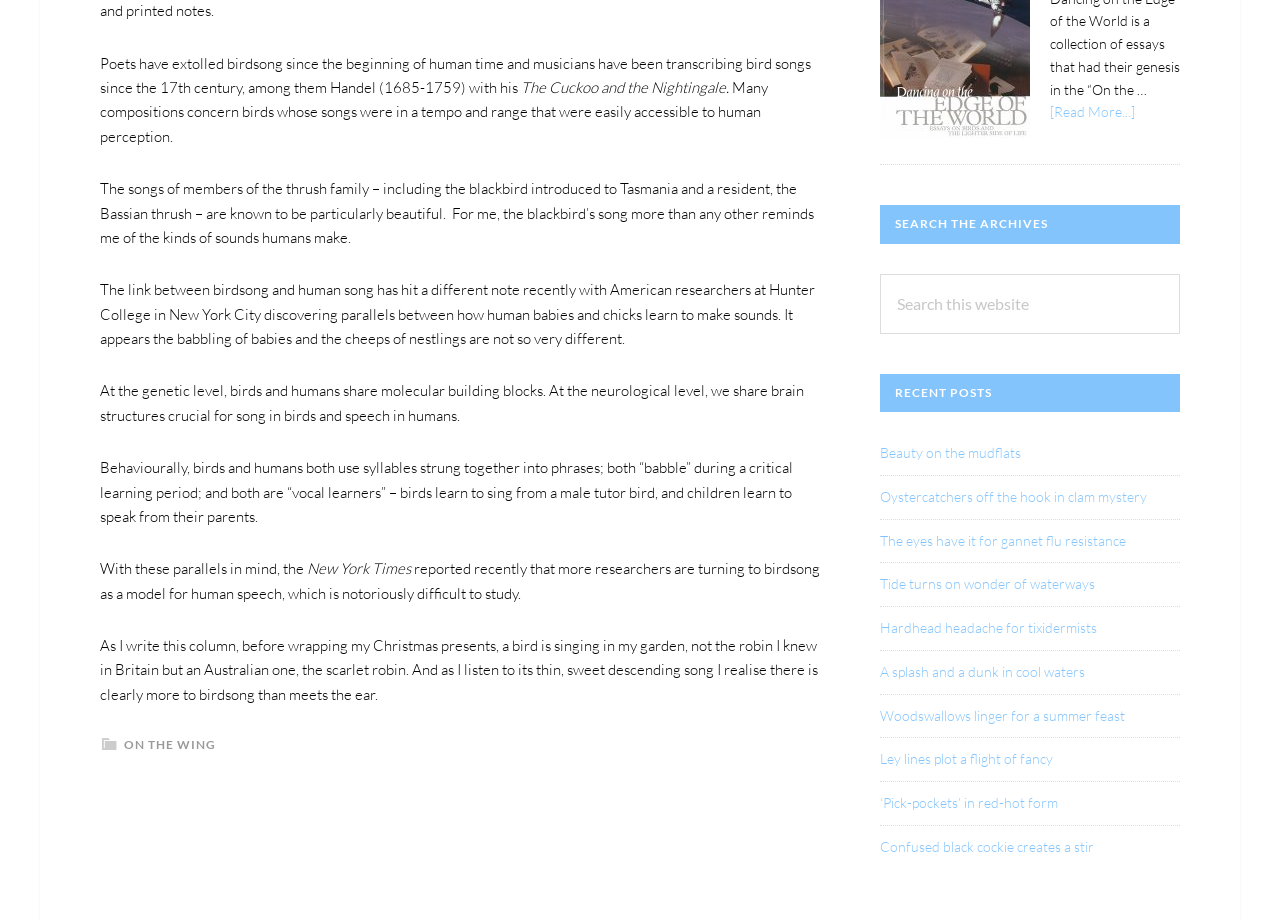Could you locate the bounding box coordinates for the section that should be clicked to accomplish this task: "Search the archives".

[0.688, 0.223, 0.922, 0.265]